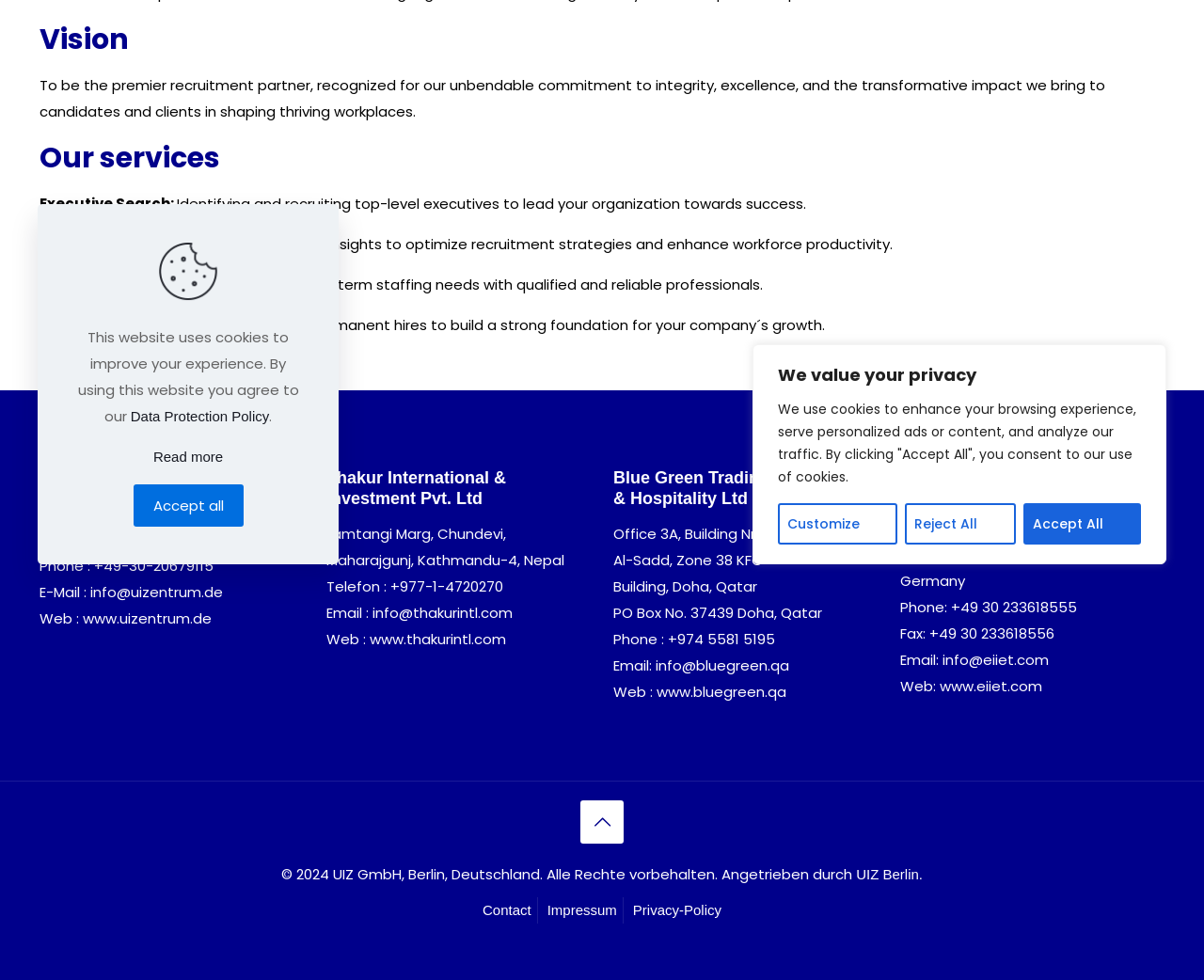From the screenshot, find the bounding box of the UI element matching this description: "Privacy-Policy". Supply the bounding box coordinates in the form [left, top, right, bottom], each a float between 0 and 1.

[0.526, 0.92, 0.599, 0.936]